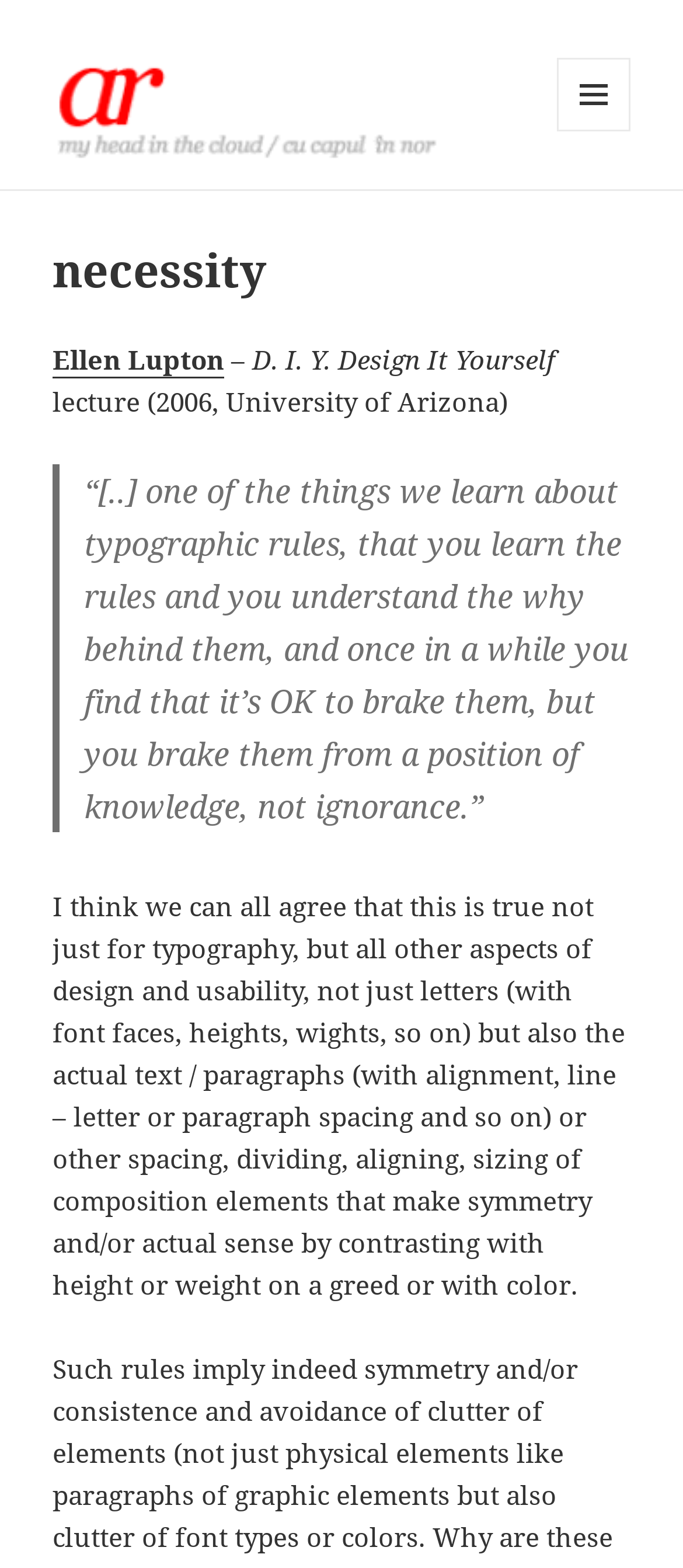Respond to the following query with just one word or a short phrase: 
What is the symbol on the button?

MENU AND WIDGETS